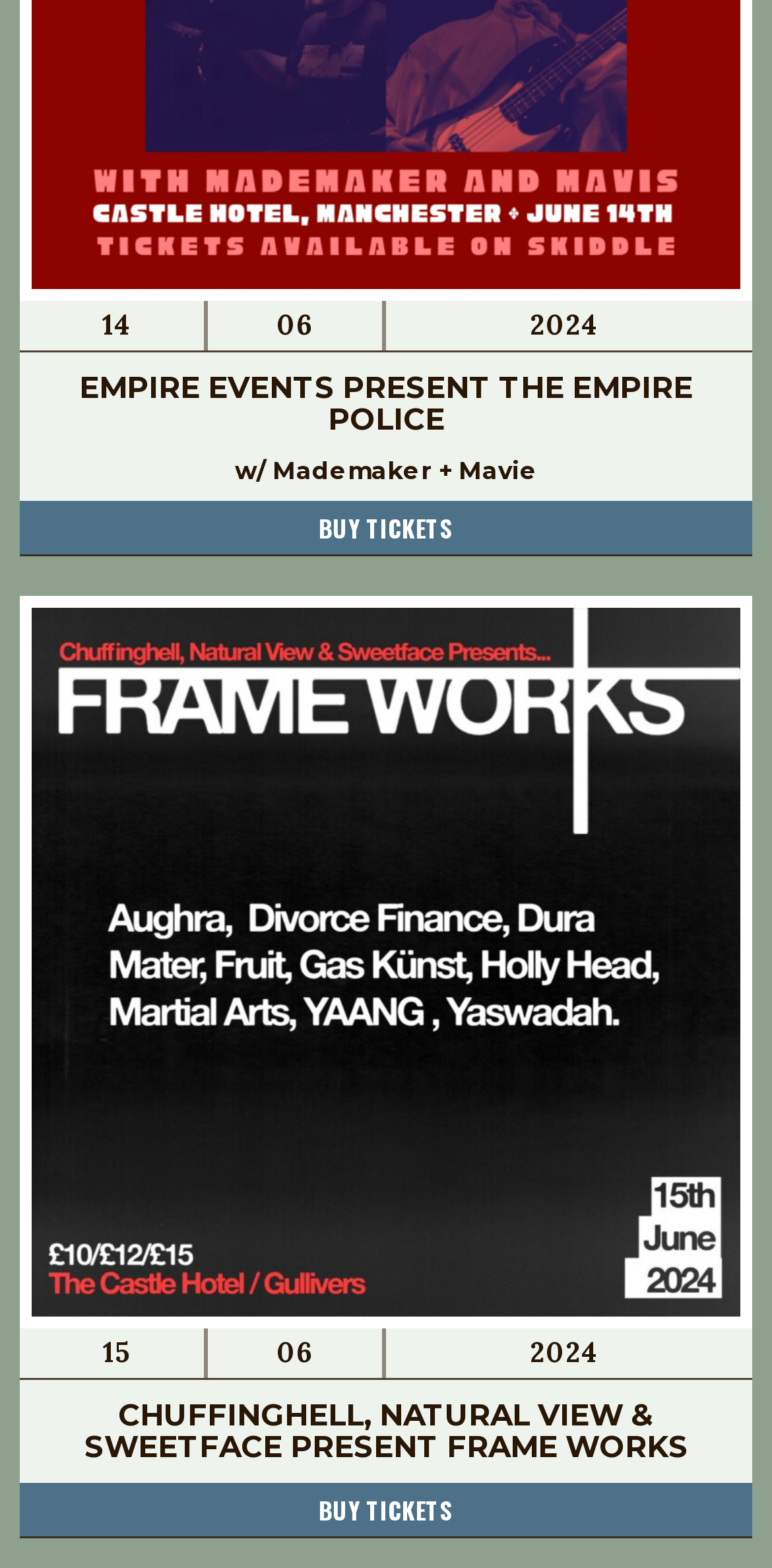Answer in one word or a short phrase: 
Who is presenting the first event?

Empire Events